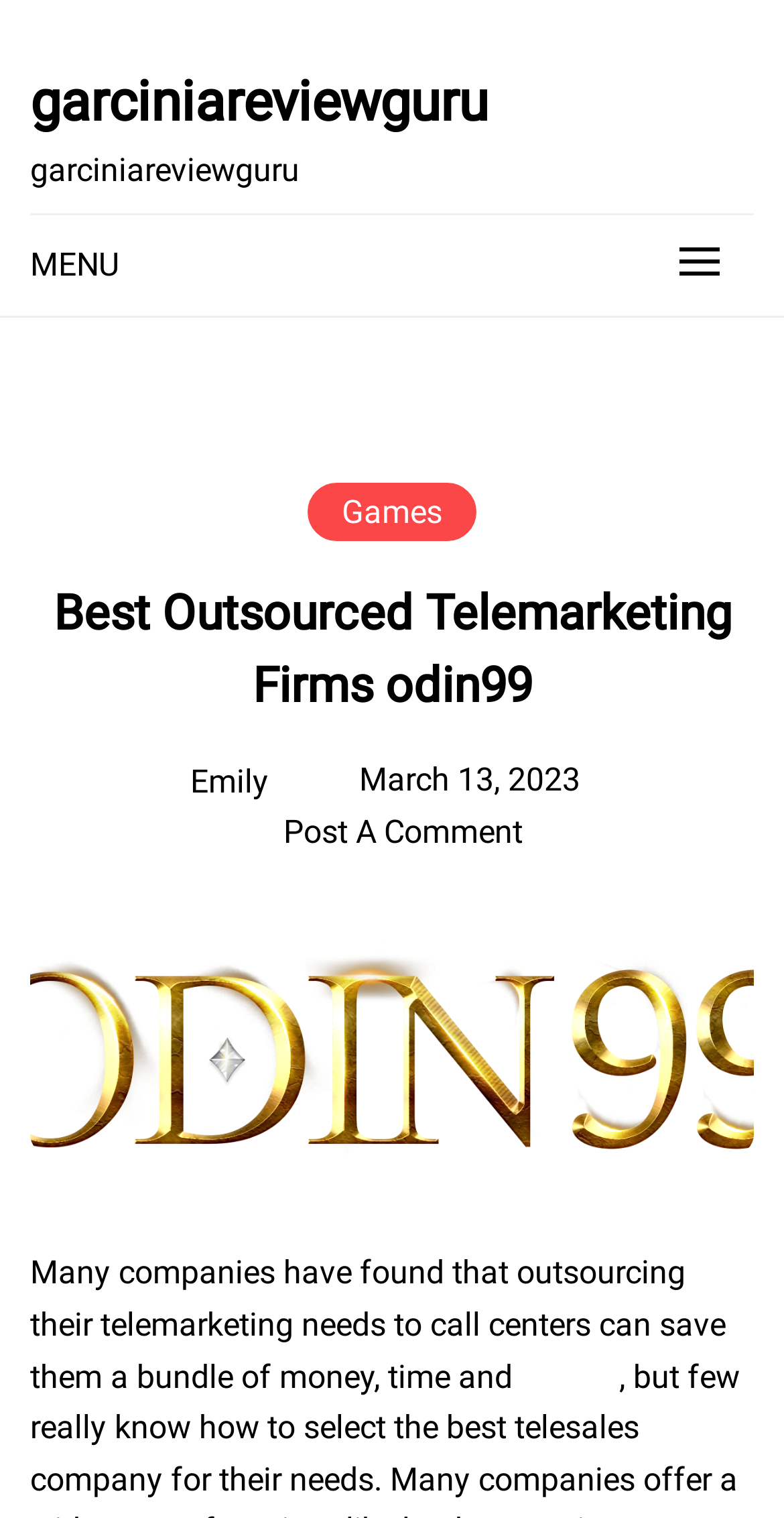What is the name of the website?
Answer the question in as much detail as possible.

The name of the website can be found in the heading element at the top of the webpage, which is 'garciniareviewguru'.